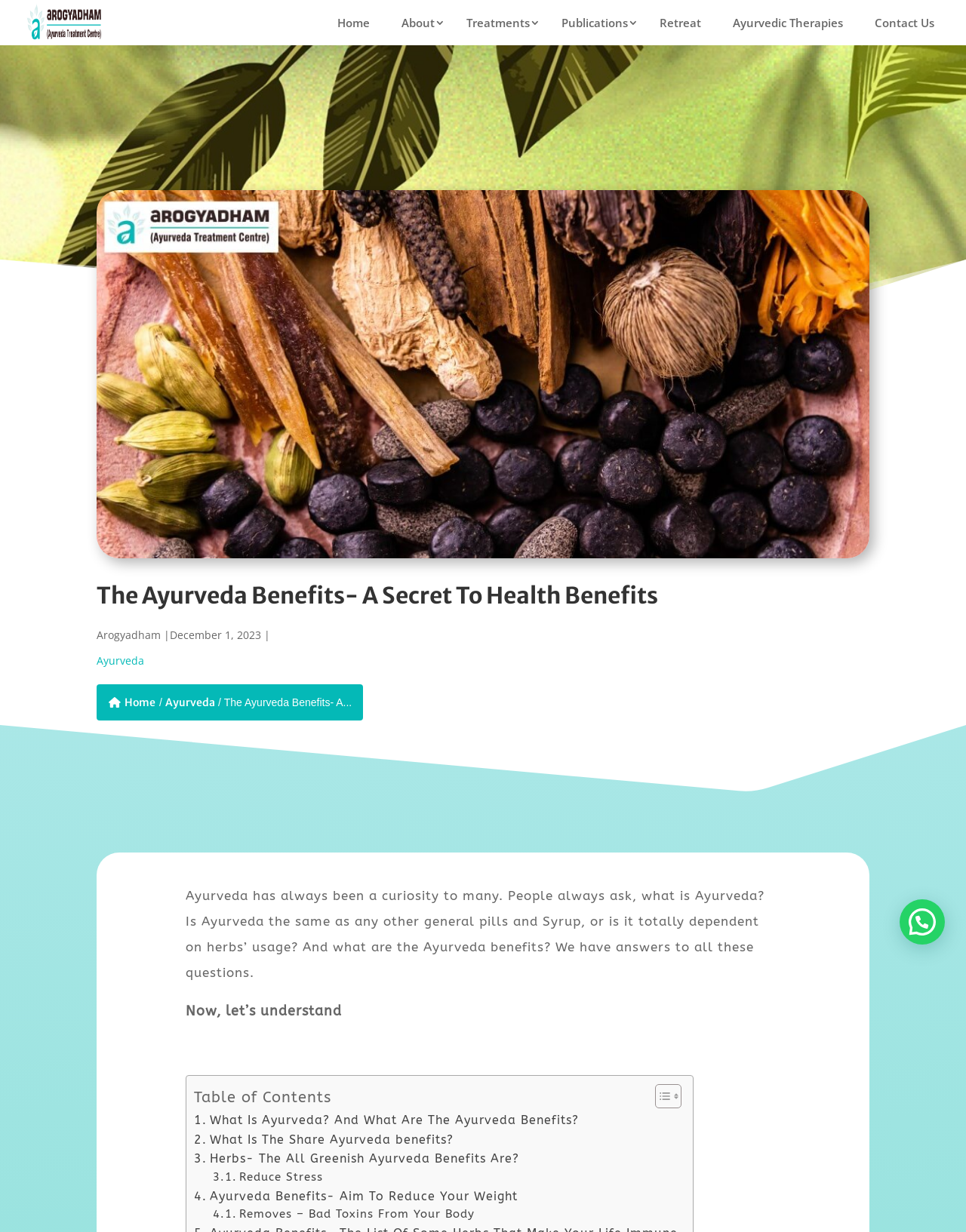Please provide a one-word or short phrase answer to the question:
How many table of contents links are there?

6